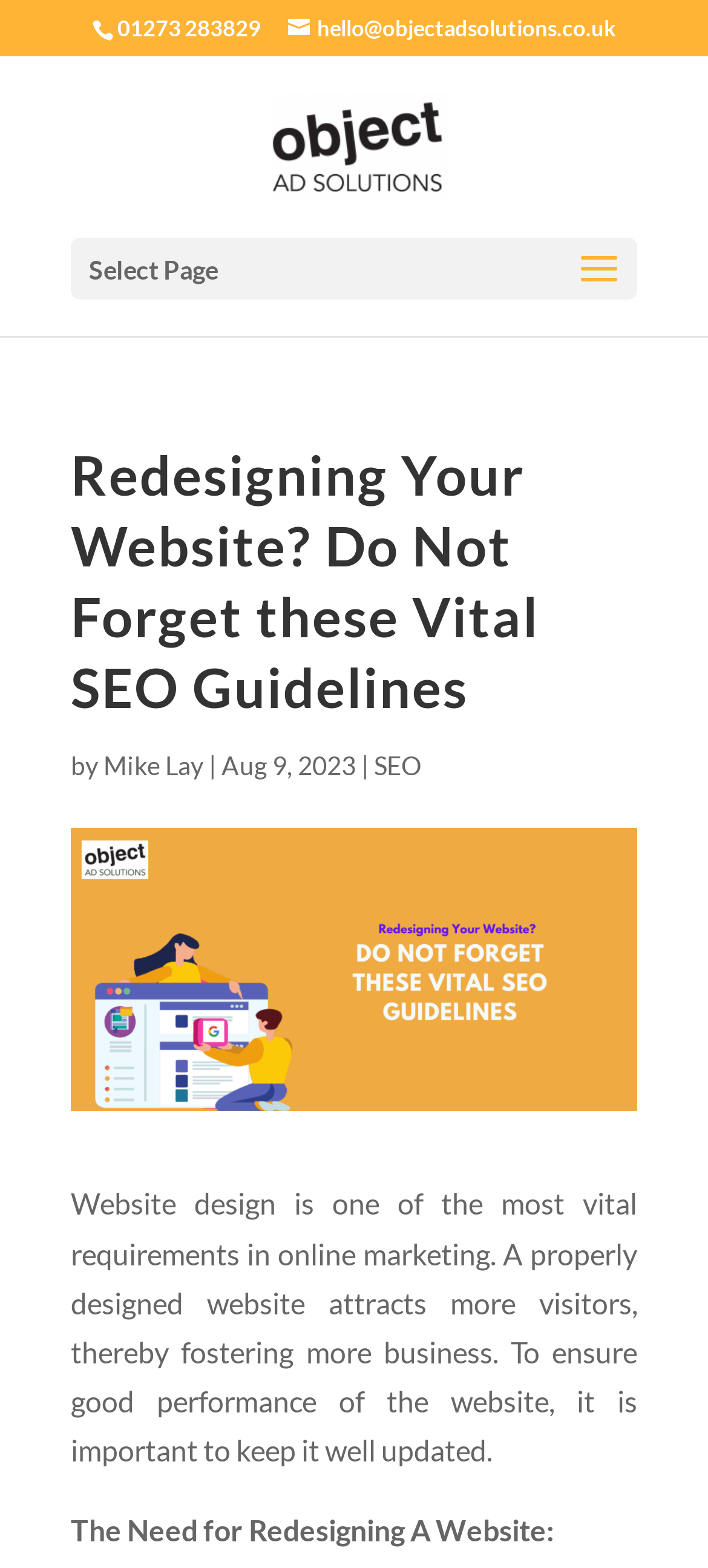Extract the main heading from the webpage content.

Redesigning Your Website? Do Not Forget these Vital SEO Guidelines